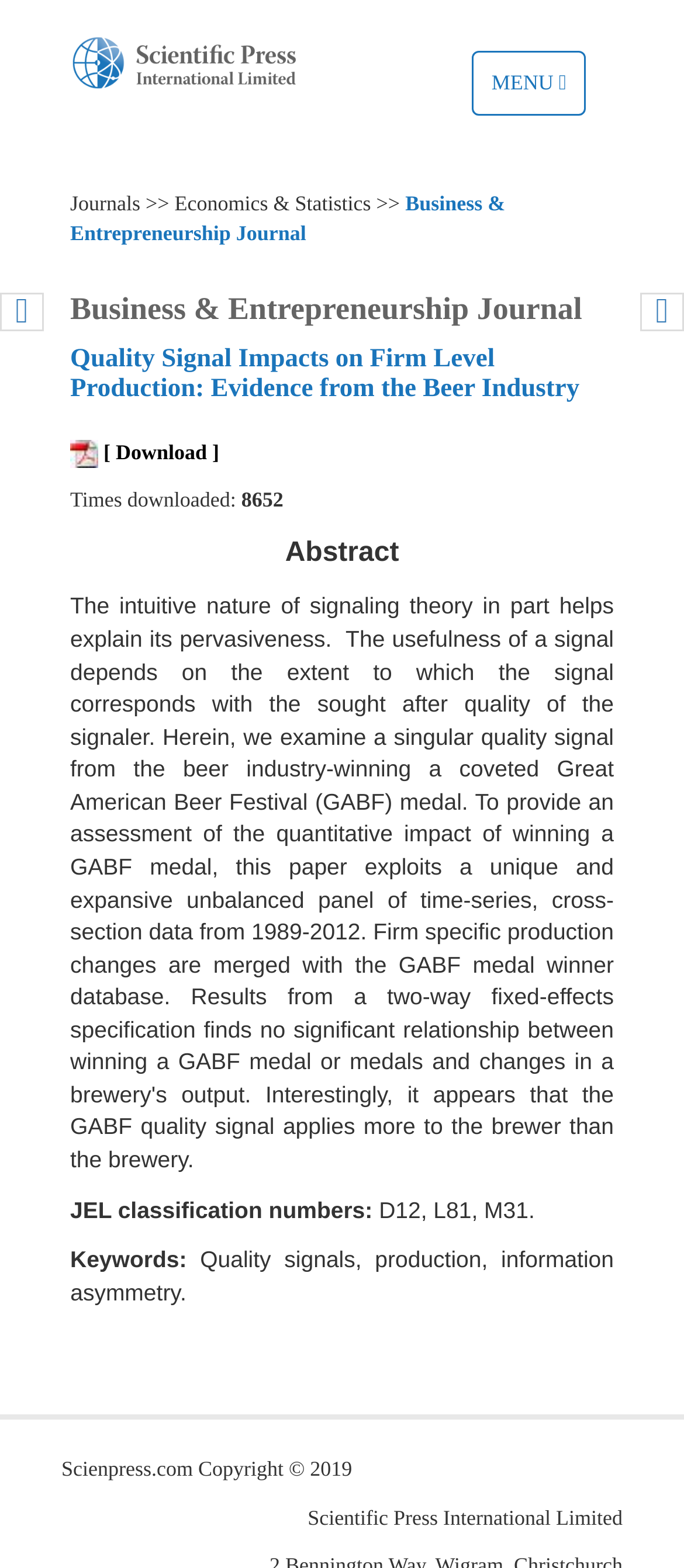Please find the bounding box for the UI component described as follows: "parent_node: TOGGLE NAVIGATION".

[0.105, 0.023, 0.435, 0.057]